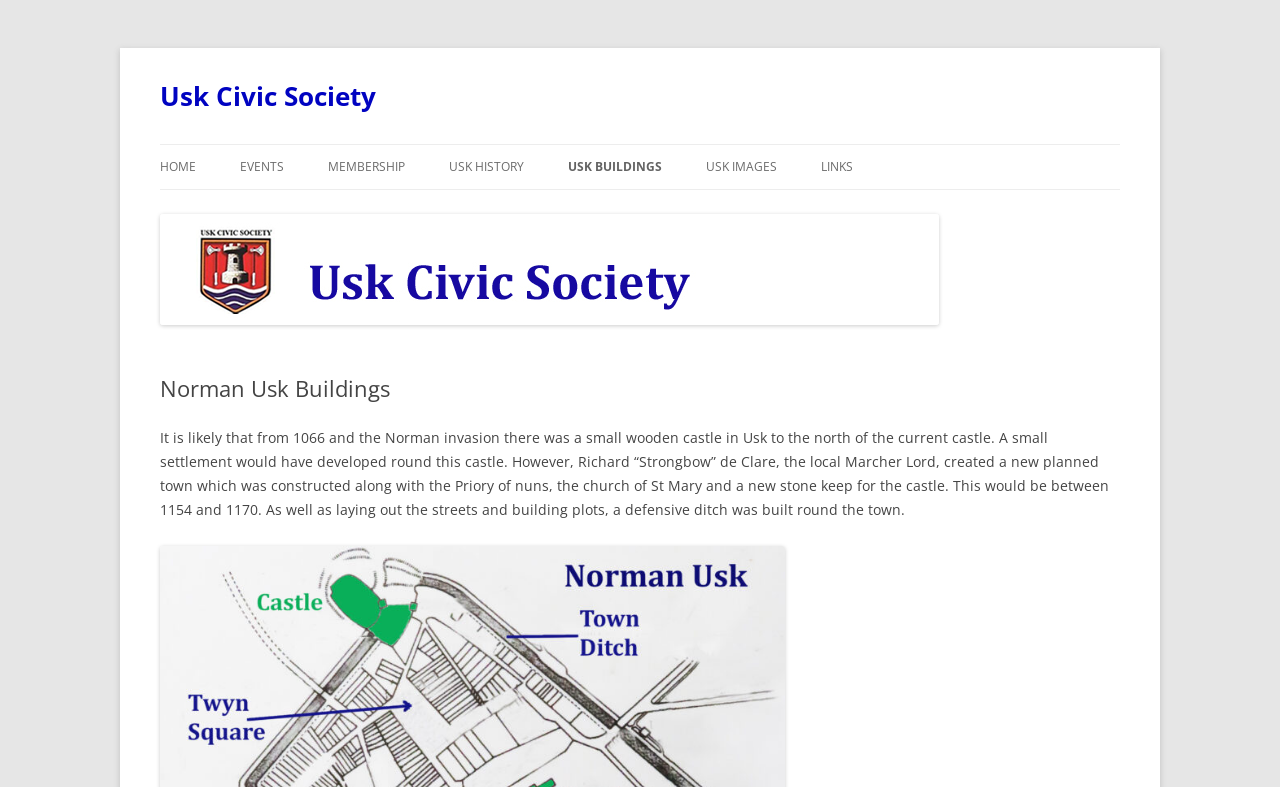Locate the bounding box coordinates of the UI element described by: "parent_node: Usk Civic Society". The bounding box coordinates should consist of four float numbers between 0 and 1, i.e., [left, top, right, bottom].

[0.125, 0.394, 0.734, 0.418]